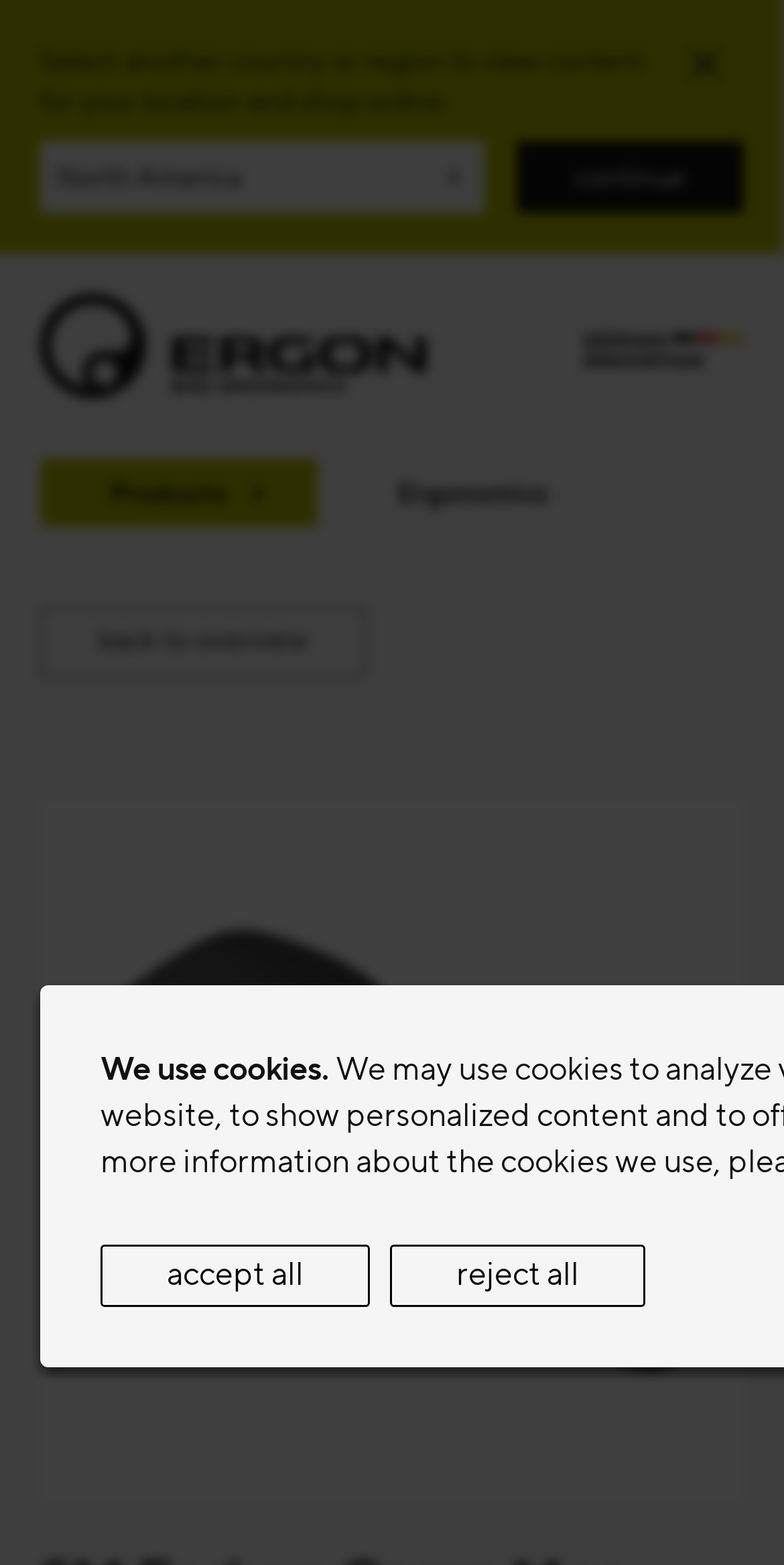Highlight the bounding box coordinates of the element you need to click to perform the following instruction: "View Ergon Bike Ergonomics."

[0.051, 0.188, 0.544, 0.255]